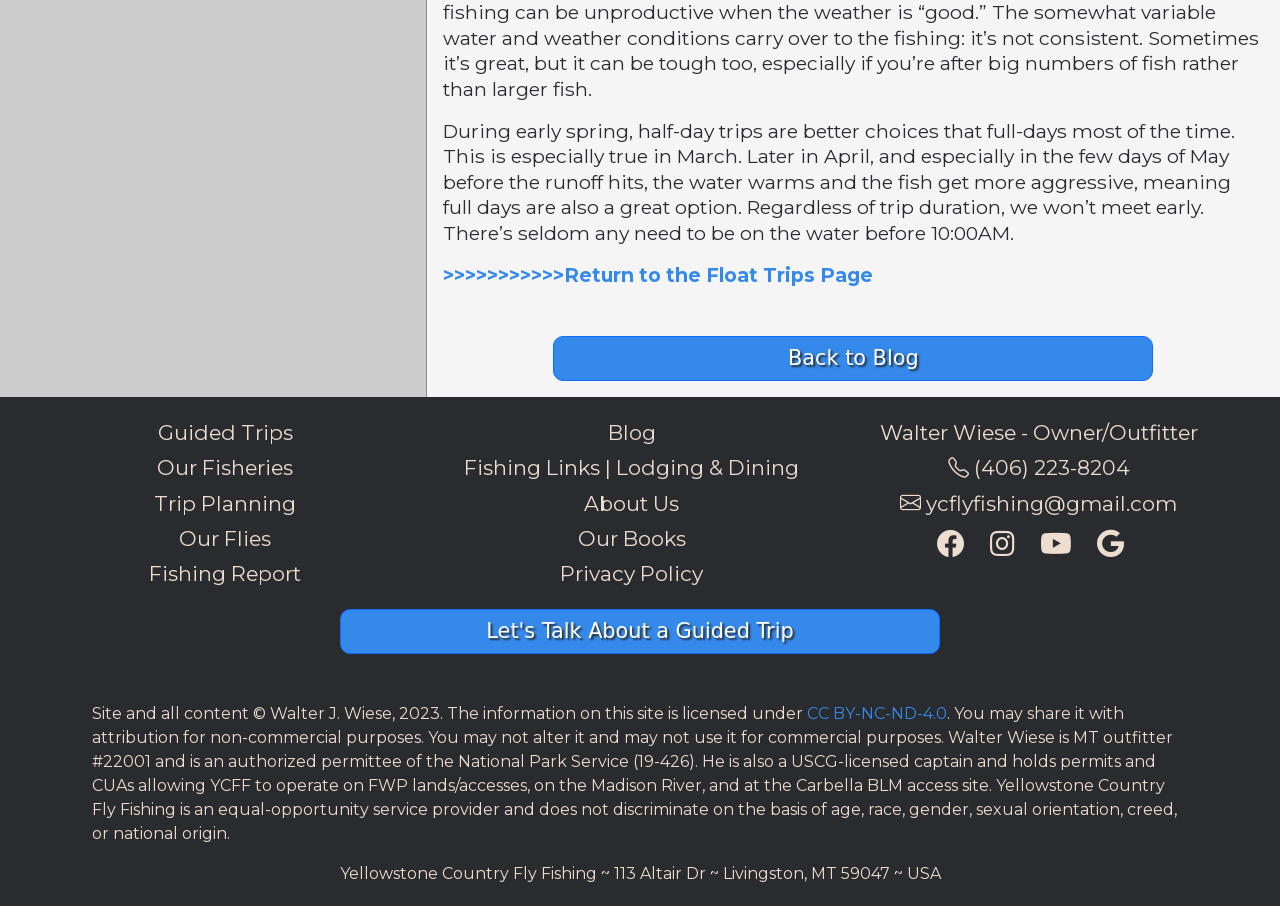Please provide the bounding box coordinates for the UI element as described: "Blog". The coordinates must be four floats between 0 and 1, represented as [left, top, right, bottom].

[0.475, 0.464, 0.512, 0.491]